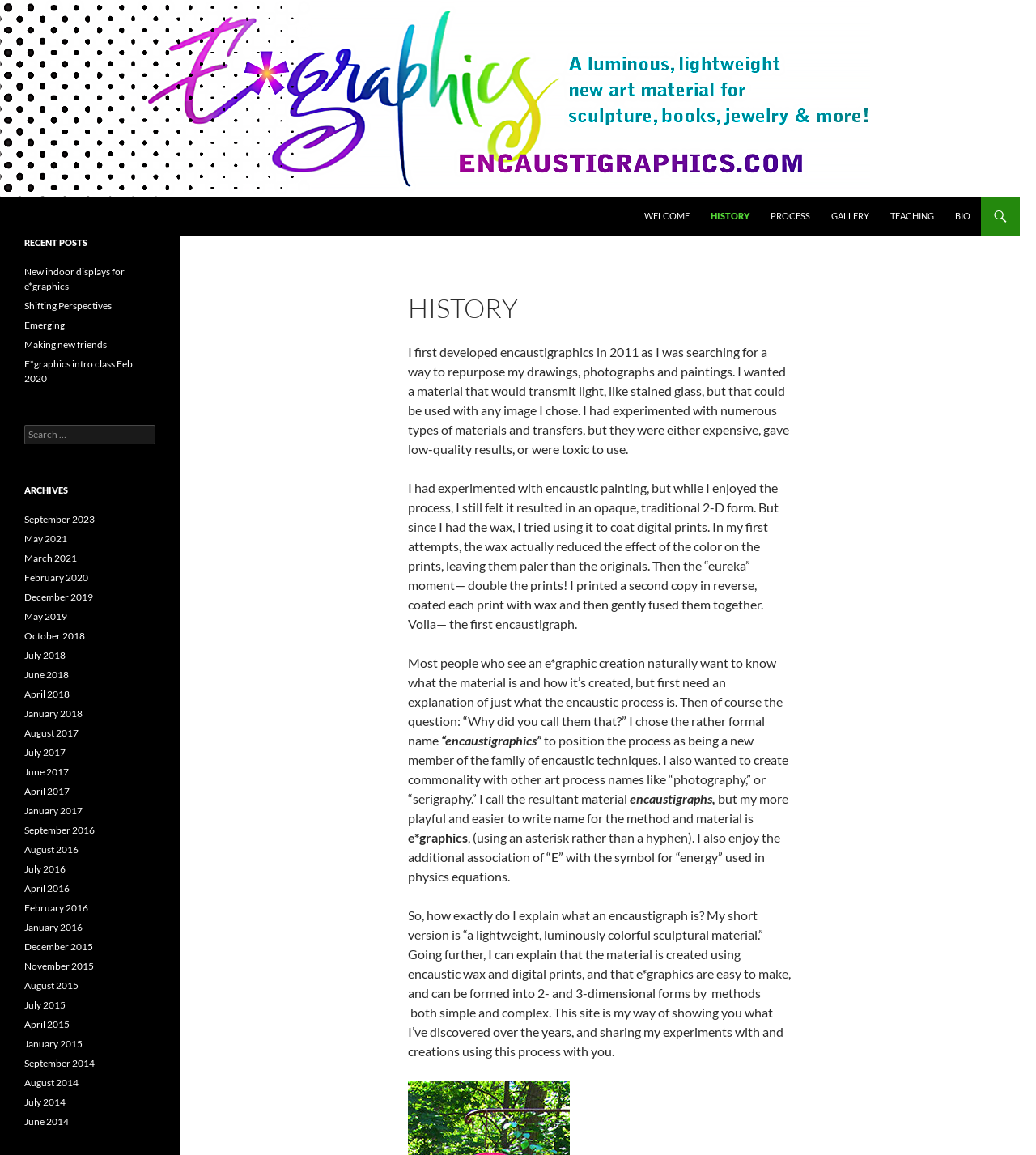Please find the bounding box coordinates of the element that you should click to achieve the following instruction: "Click on the 'HISTORY' link". The coordinates should be presented as four float numbers between 0 and 1: [left, top, right, bottom].

[0.677, 0.17, 0.733, 0.204]